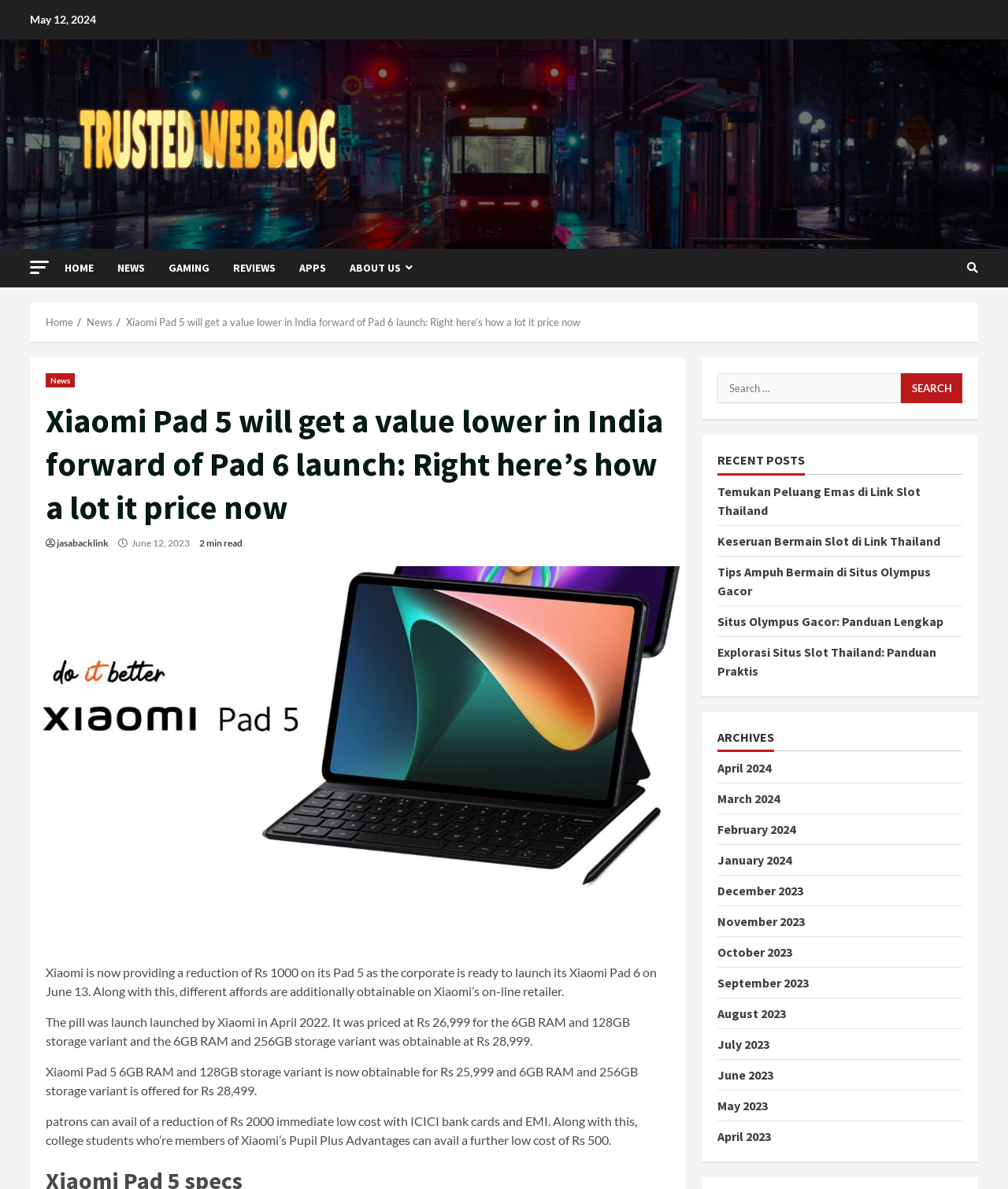Find the bounding box coordinates of the area that needs to be clicked in order to achieve the following instruction: "View archives for April 2024". The coordinates should be specified as four float numbers between 0 and 1, i.e., [left, top, right, bottom].

[0.712, 0.639, 0.765, 0.652]